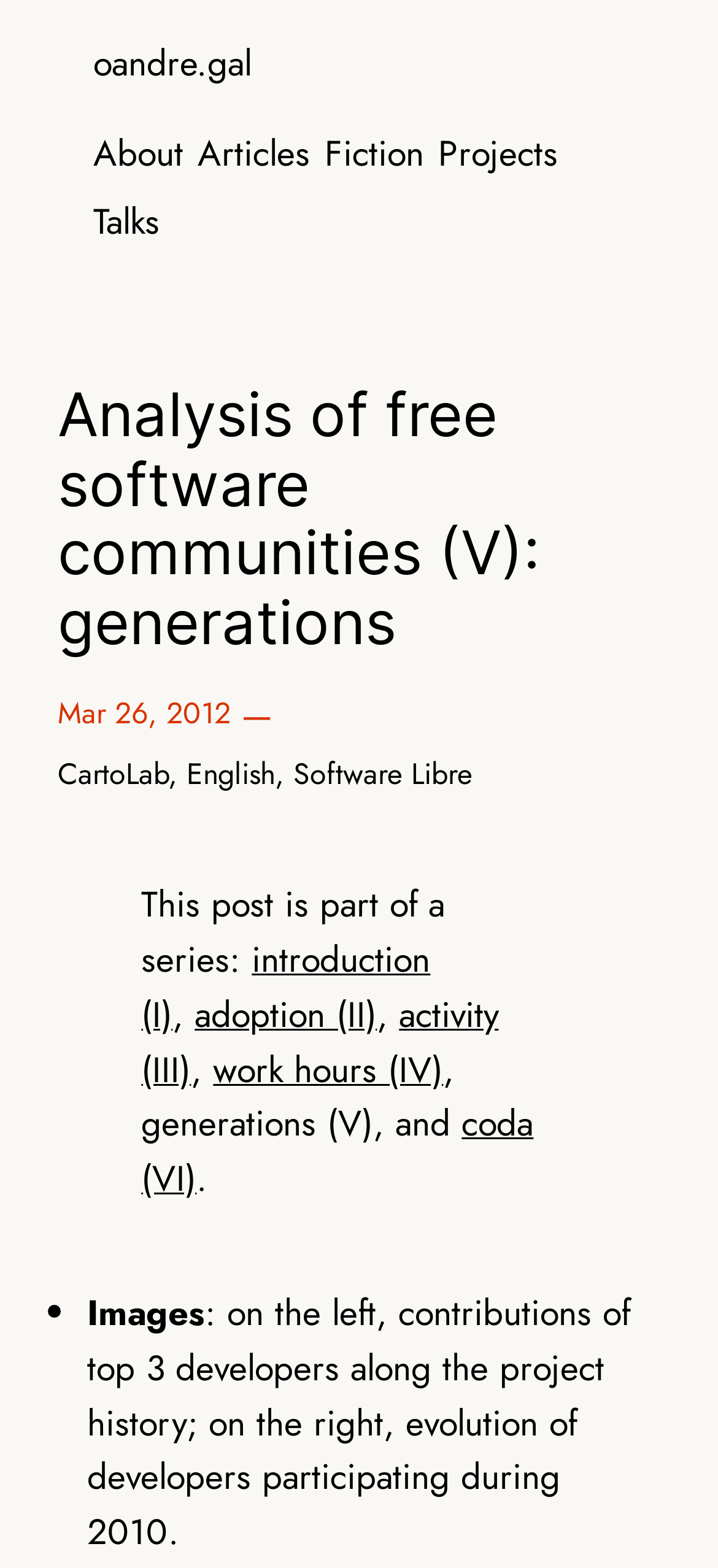Describe every aspect of the webpage in a detailed manner.

The webpage is an analysis of free software communities, specifically focusing on generations. At the top, there is a navigation menu with links to "About", "Articles", "Fiction", "Projects", and "Talks". Below the navigation menu, the title "Analysis of free software communities (V): generations" is prominently displayed. 

To the right of the title, there is a timestamp indicating the post was published on March 26, 2012. Below the title, there are links to "CartoLab", "English", and "Software Libre", separated by commas. 

The main content of the webpage starts with a sentence indicating that this post is part of a series, followed by links to the other parts of the series, including "introduction (I)", "adoption (II)", "activity (III)", "work hours (IV)", and "coda (VI)". 

On the lower part of the webpage, there is a list with a single item, "Images", which is described as being on the left, showing the contributions of the top 3 developers, and on the right, showing the evolution of developers participating during 2010.